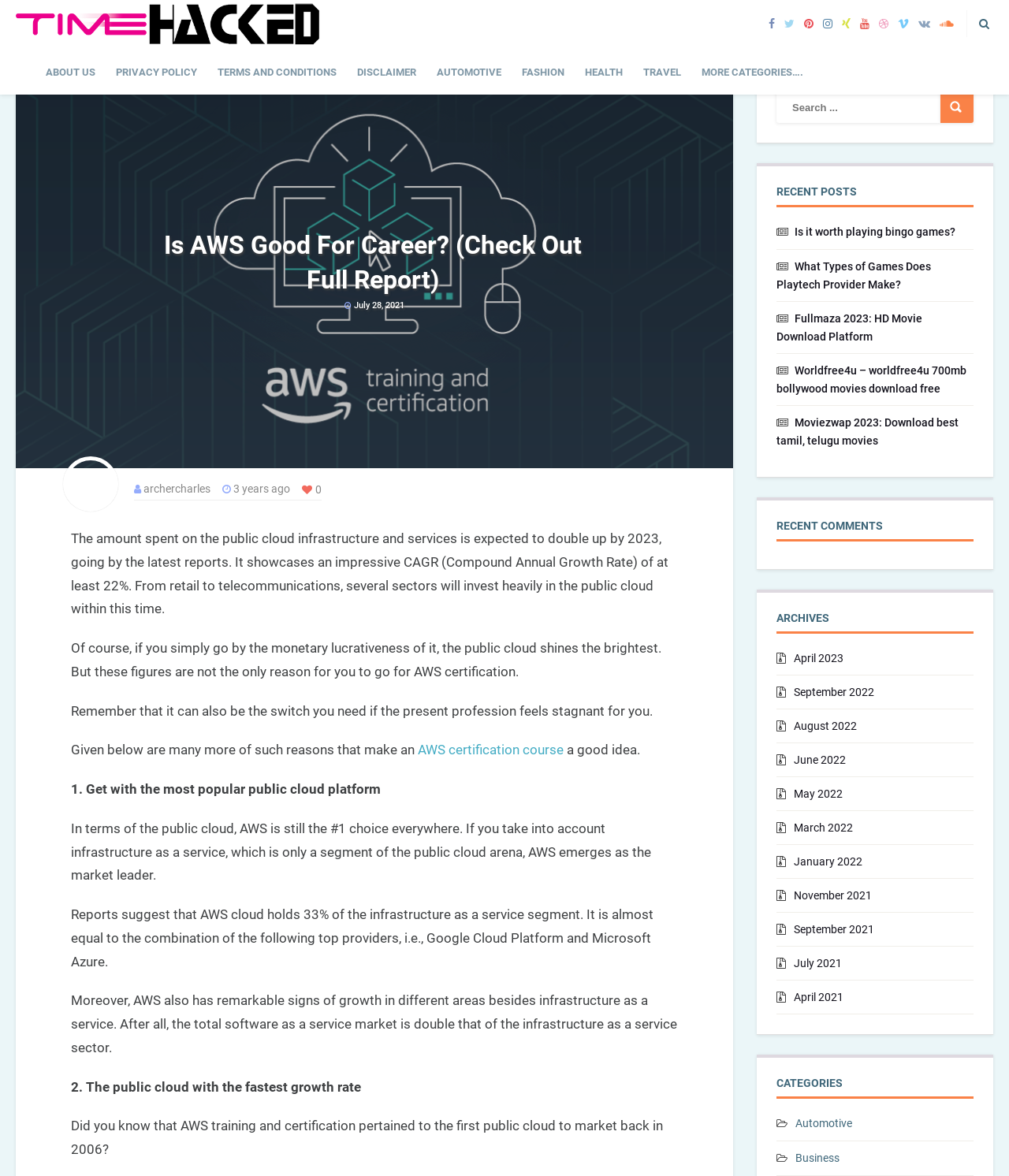Please specify the bounding box coordinates of the region to click in order to perform the following instruction: "Search for something".

[0.77, 0.076, 0.932, 0.105]